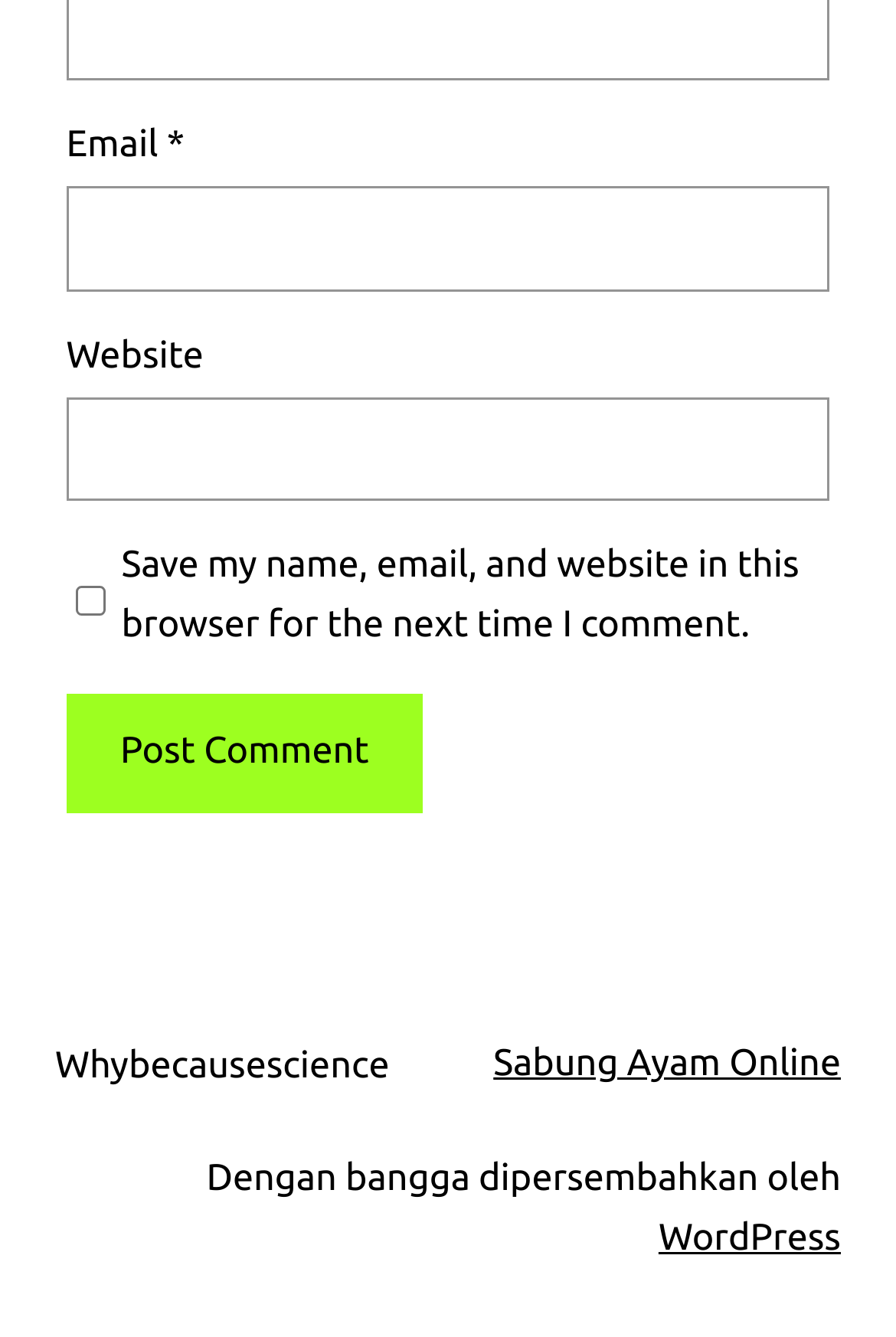Answer the following in one word or a short phrase: 
What is the purpose of the checkbox?

Save comment information